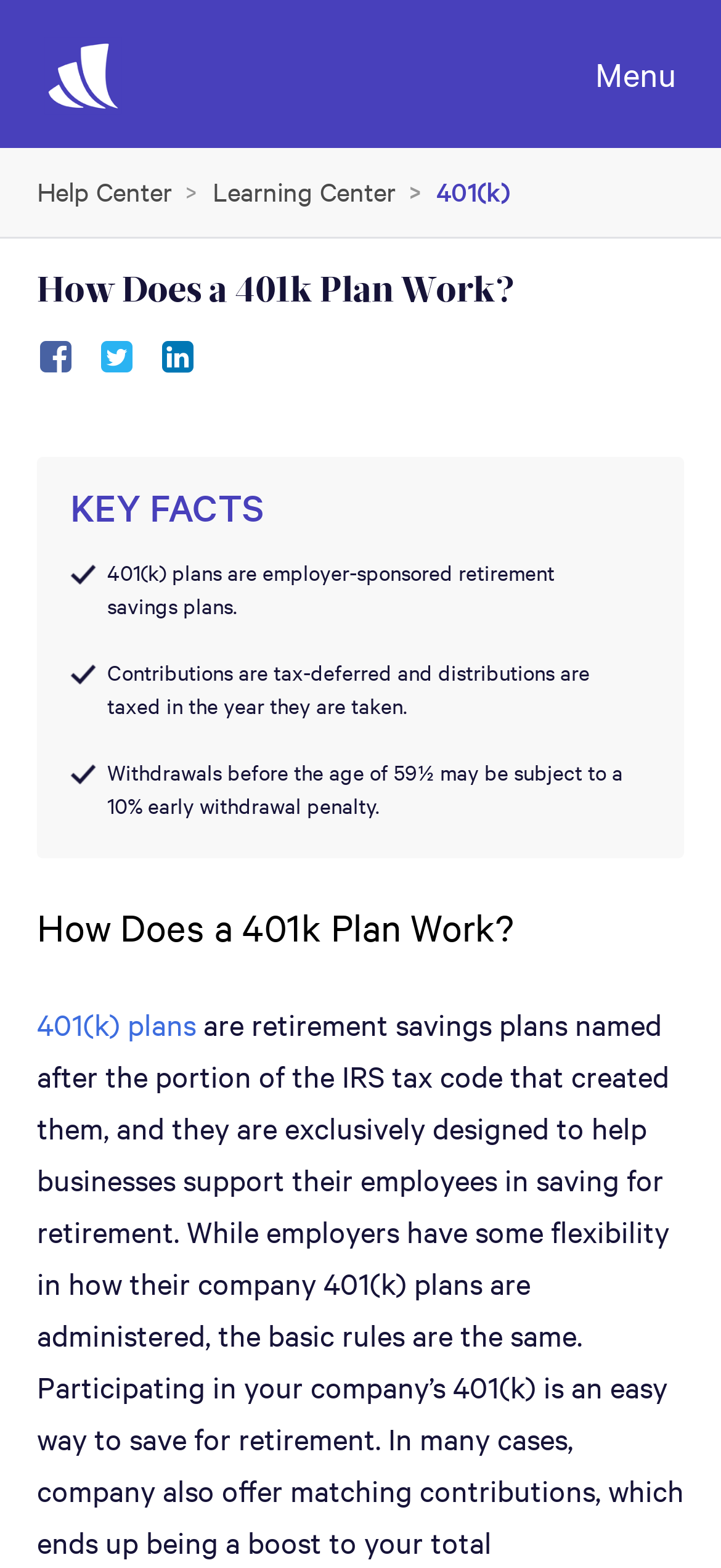What type of plan is discussed on this webpage?
Observe the image and answer the question with a one-word or short phrase response.

401(k) plan